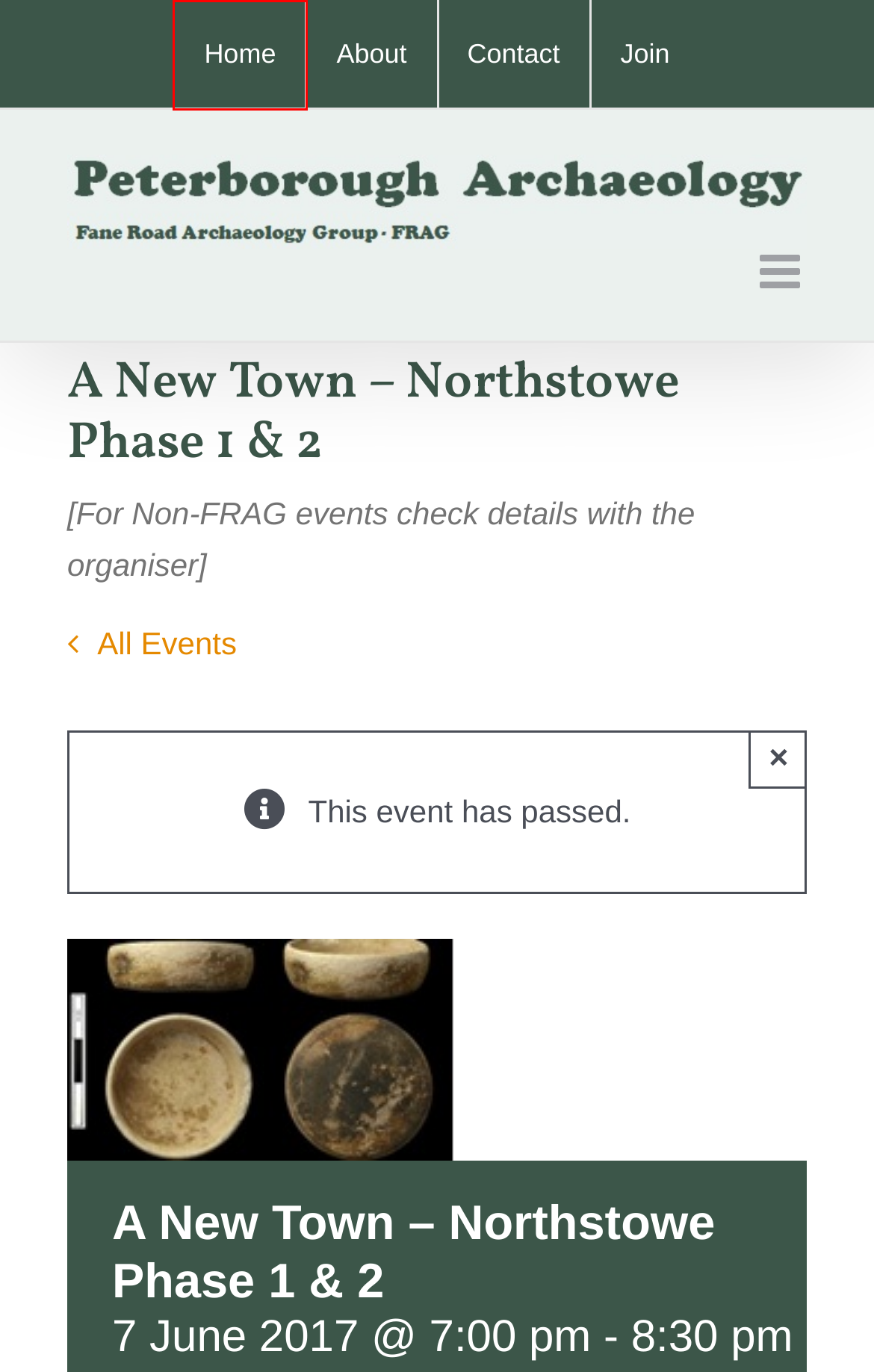You have a screenshot of a webpage with a red bounding box around an element. Select the webpage description that best matches the new webpage after clicking the element within the red bounding box. Here are the descriptions:
A. Events from 27 April 2024 – 16 September 2024 – Peterborough Archaeology
B. VISIT - History Walk, Church Street, Market Deeping - Peterborough Archaeology
C. Contact - Peterborough Archaeology
D. Join Us - Peterborough Archaeology
E. Home - Peterborough Archaeology
F. VISIT - Warmington Village - A guided walk with Stephen Upex - Peterborough Archaeology
G. FRAG - Fane Road Archaeology Group - Peterborough Archaeology
H. Website Terms and Intellectual Property - Peterborough Archaeology

E